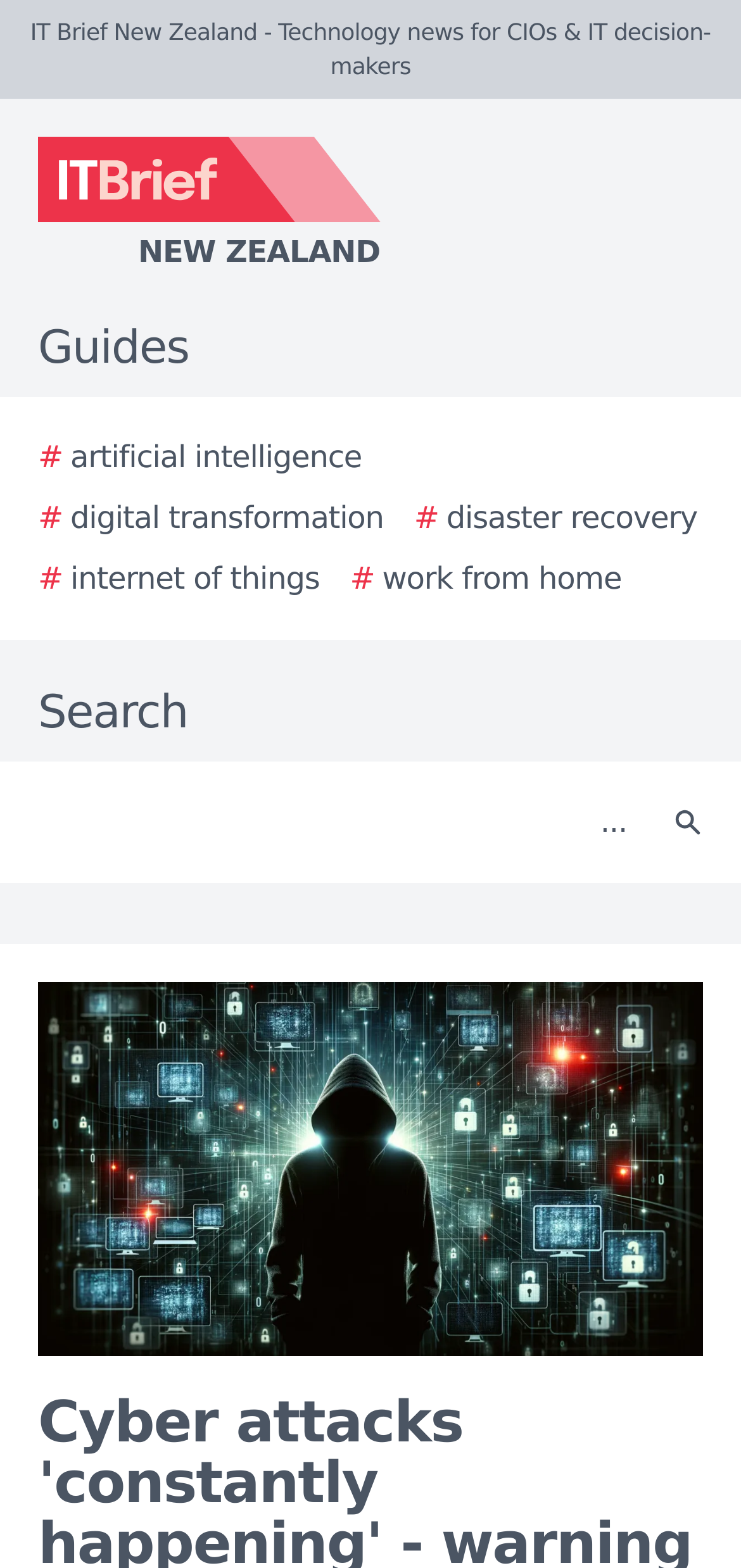What is the main topic of the webpage?
Provide a comprehensive and detailed answer to the question.

The main topic of the webpage can be determined by looking at the title 'Cyber attacks 'constantly happening' - warning from intelligence expert' at the top of the webpage, which suggests that the webpage is discussing the topic of cyber attacks.